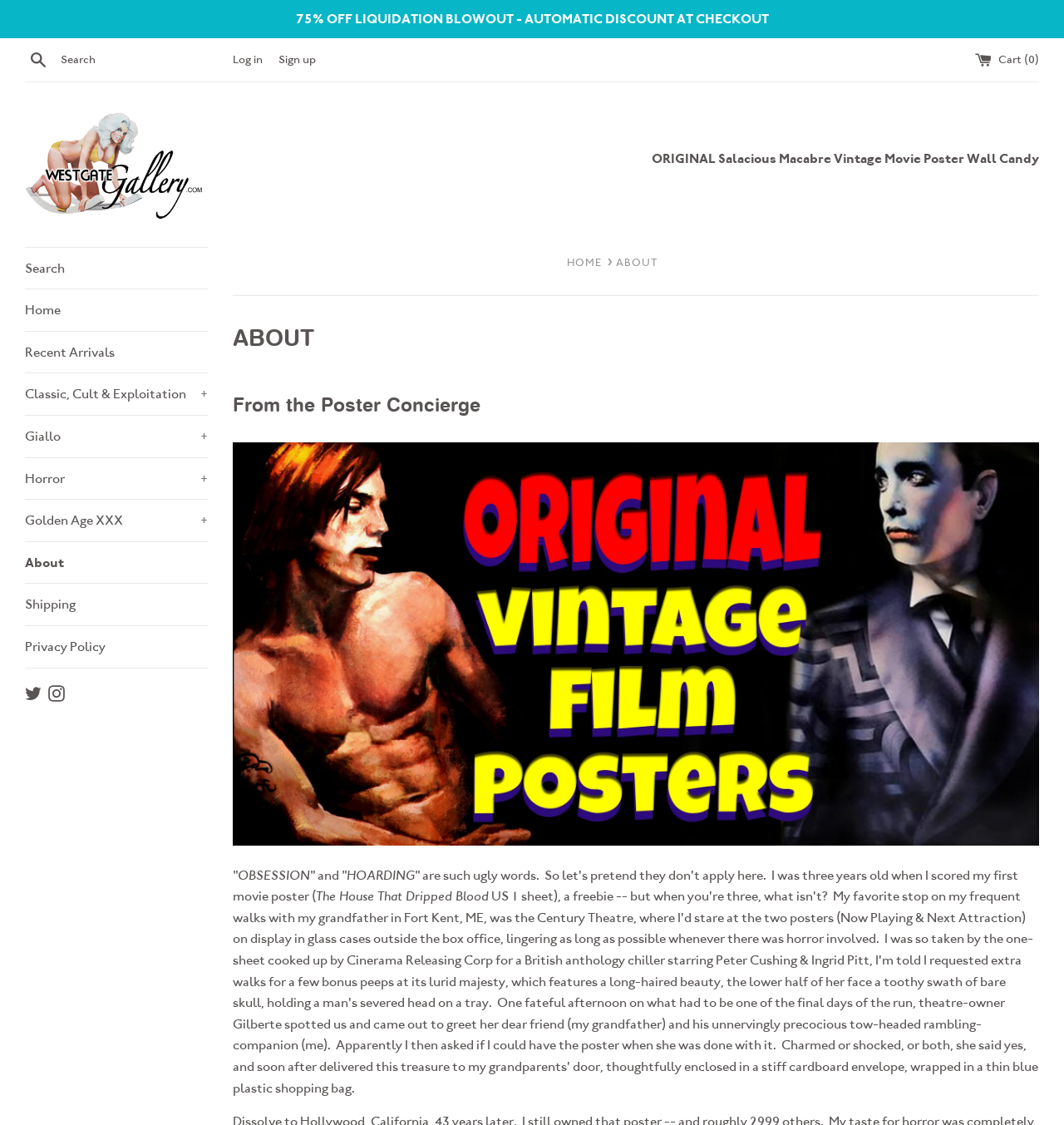Identify the bounding box coordinates of the section that should be clicked to achieve the task described: "Explore the About page".

[0.579, 0.22, 0.619, 0.246]